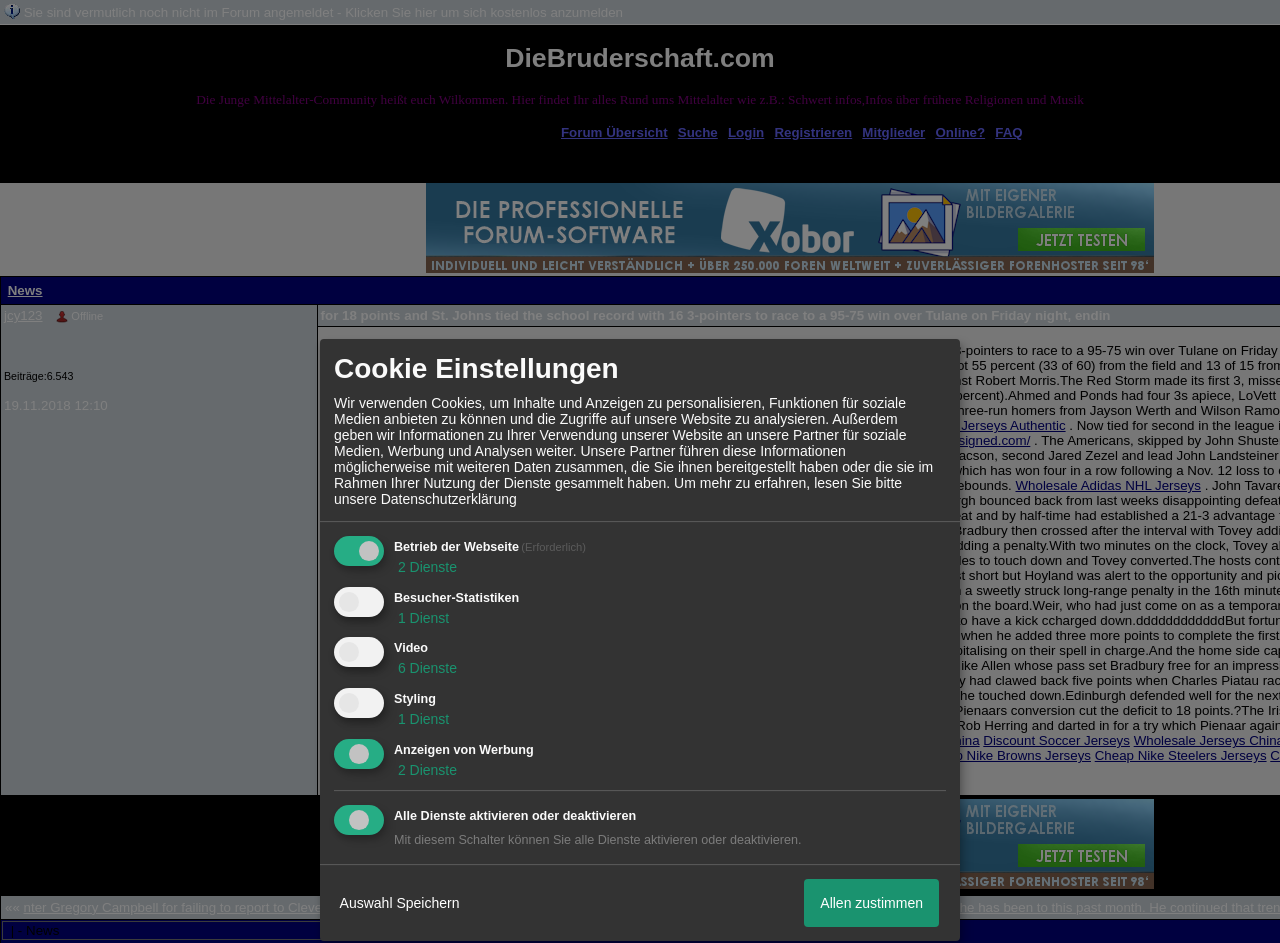What is the topic of the latest news?
Based on the image, please offer an in-depth response to the question.

The latest news is about Gregory Campbell, who failed to report to Cleveland (AHL), and the Jackets waived him last week after they could not work out a deal.